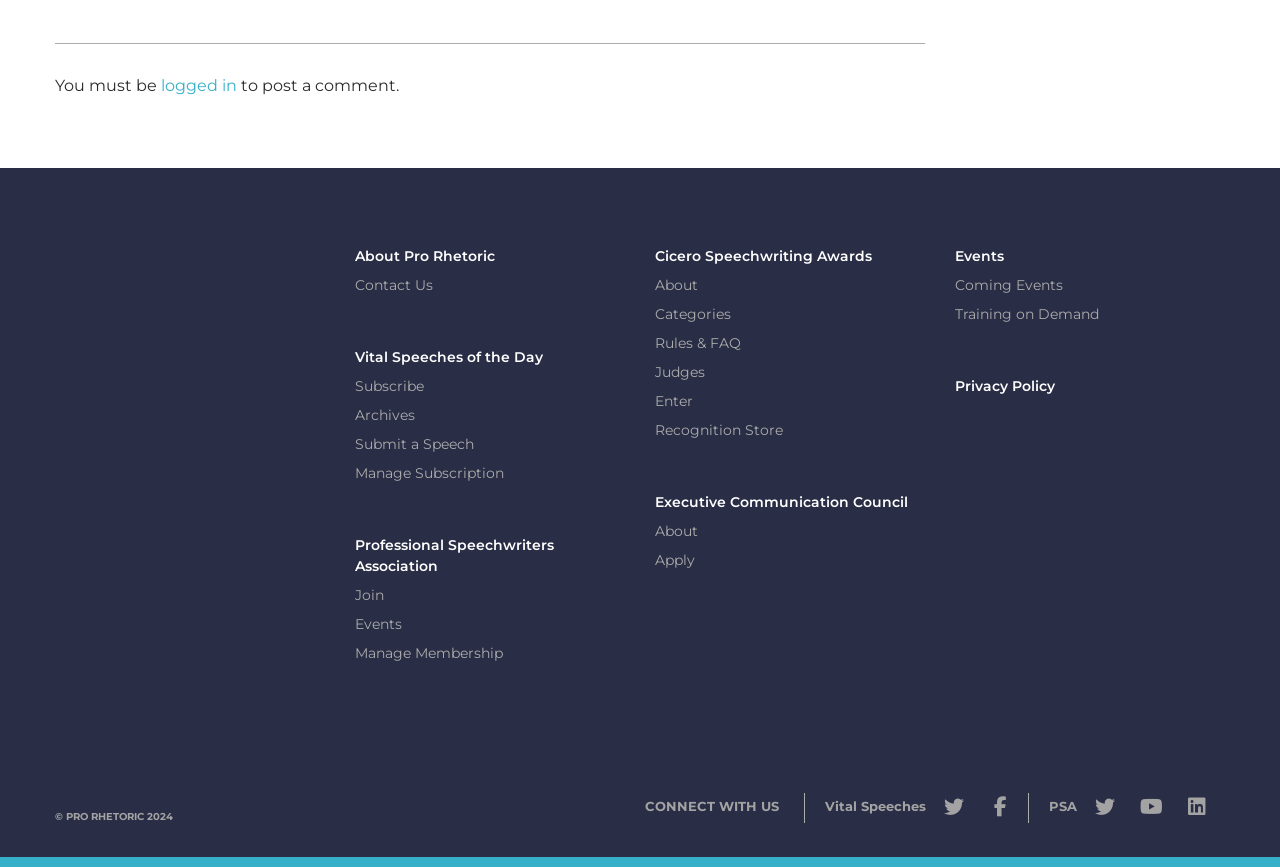Identify the bounding box coordinates of the specific part of the webpage to click to complete this instruction: "Click on ProRhetoric".

[0.043, 0.279, 0.198, 0.299]